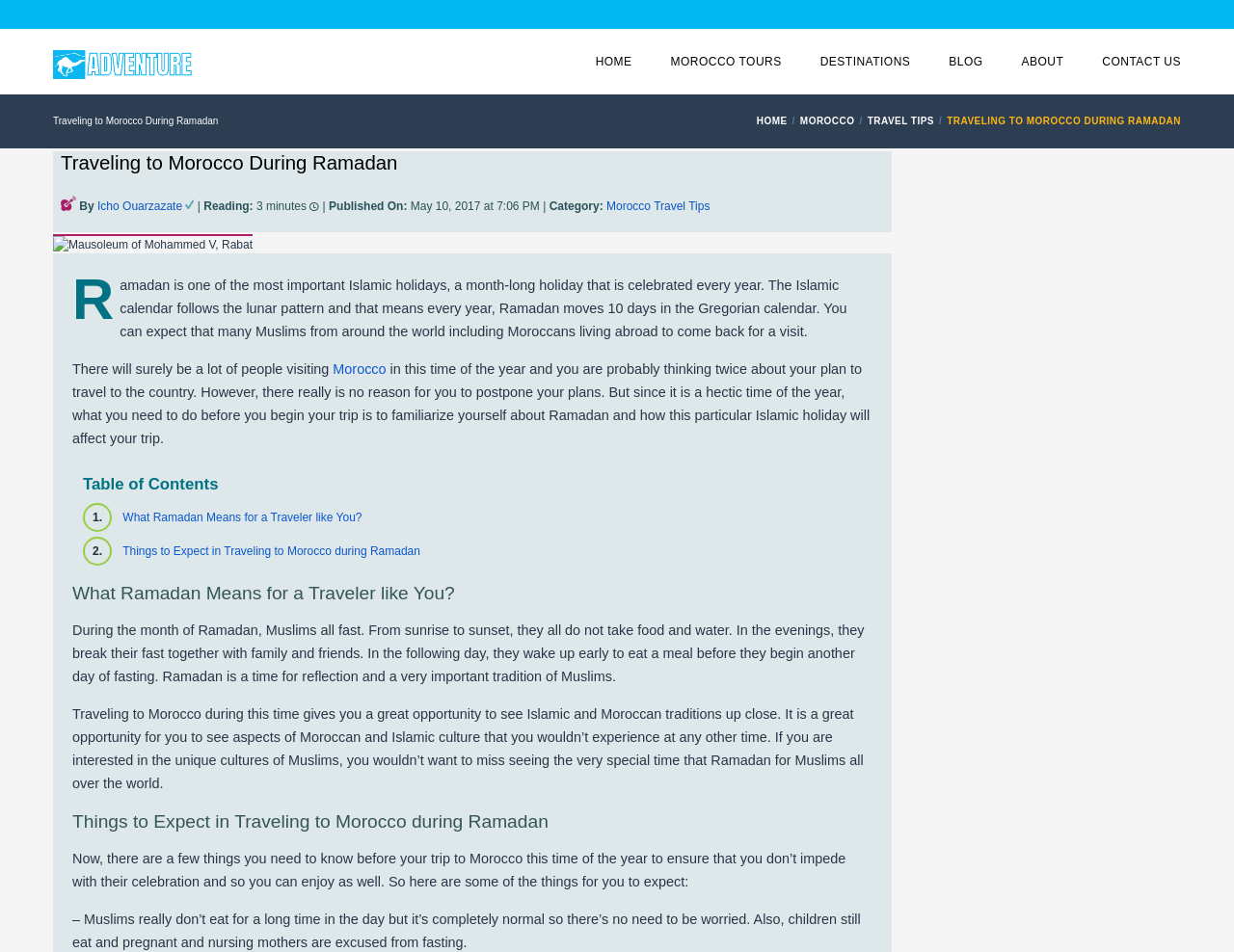Using the webpage screenshot and the element description Morocco, determine the bounding box coordinates. Specify the coordinates in the format (top-left x, top-left y, bottom-right x, bottom-right y) with values ranging from 0 to 1.

[0.491, 0.209, 0.527, 0.223]